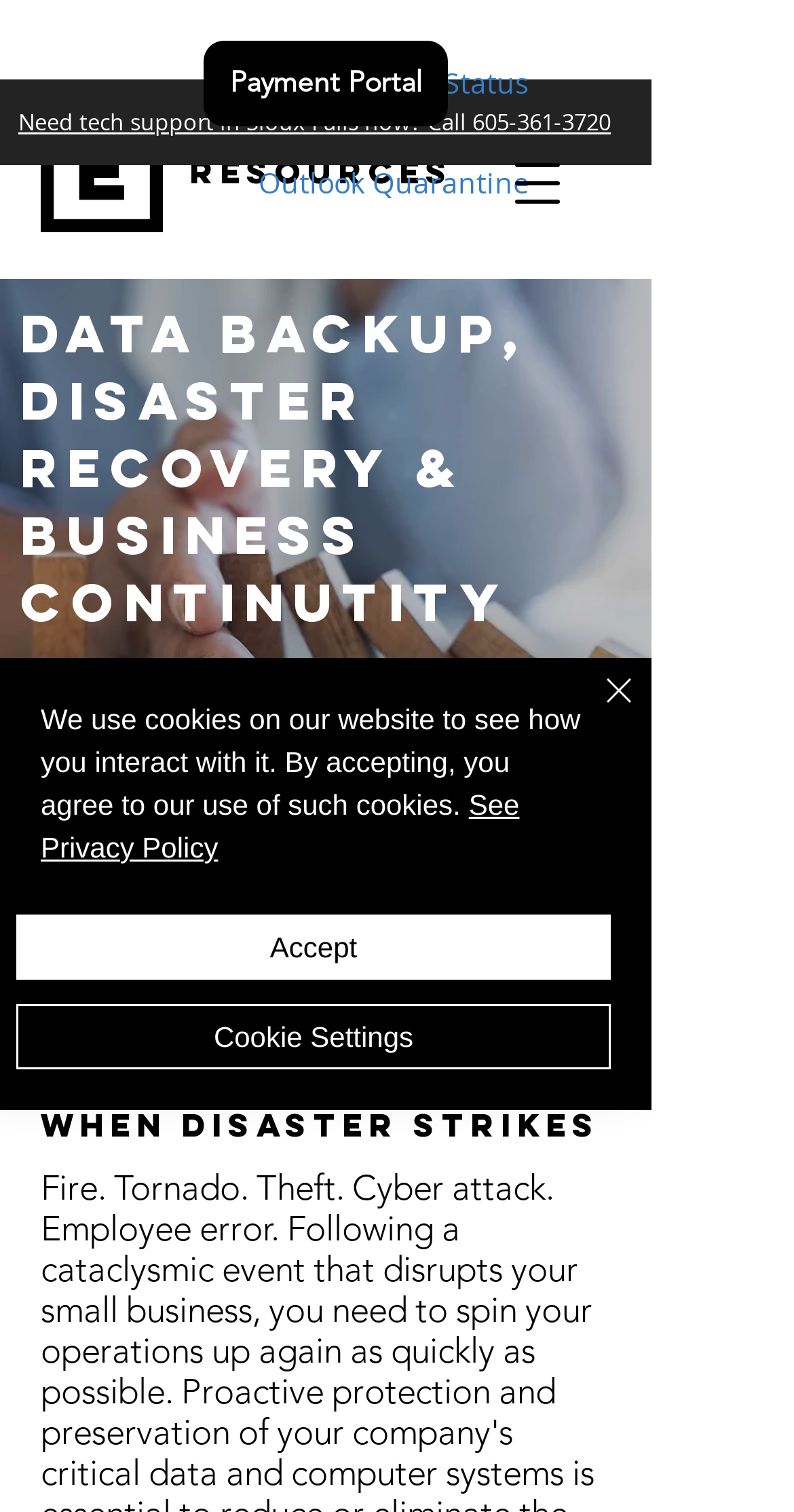Can you find and provide the main heading text of this webpage?

Need tech support in Sioux Falls now? Call 605-361-3720